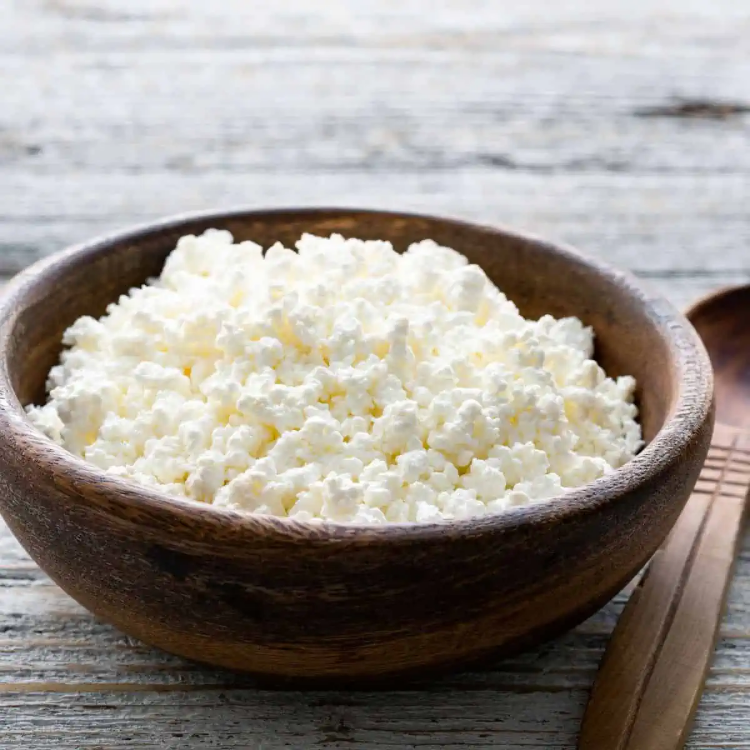Answer the question in a single word or phrase:
What is the purpose of the wooden spoon?

To hint at homemade nature